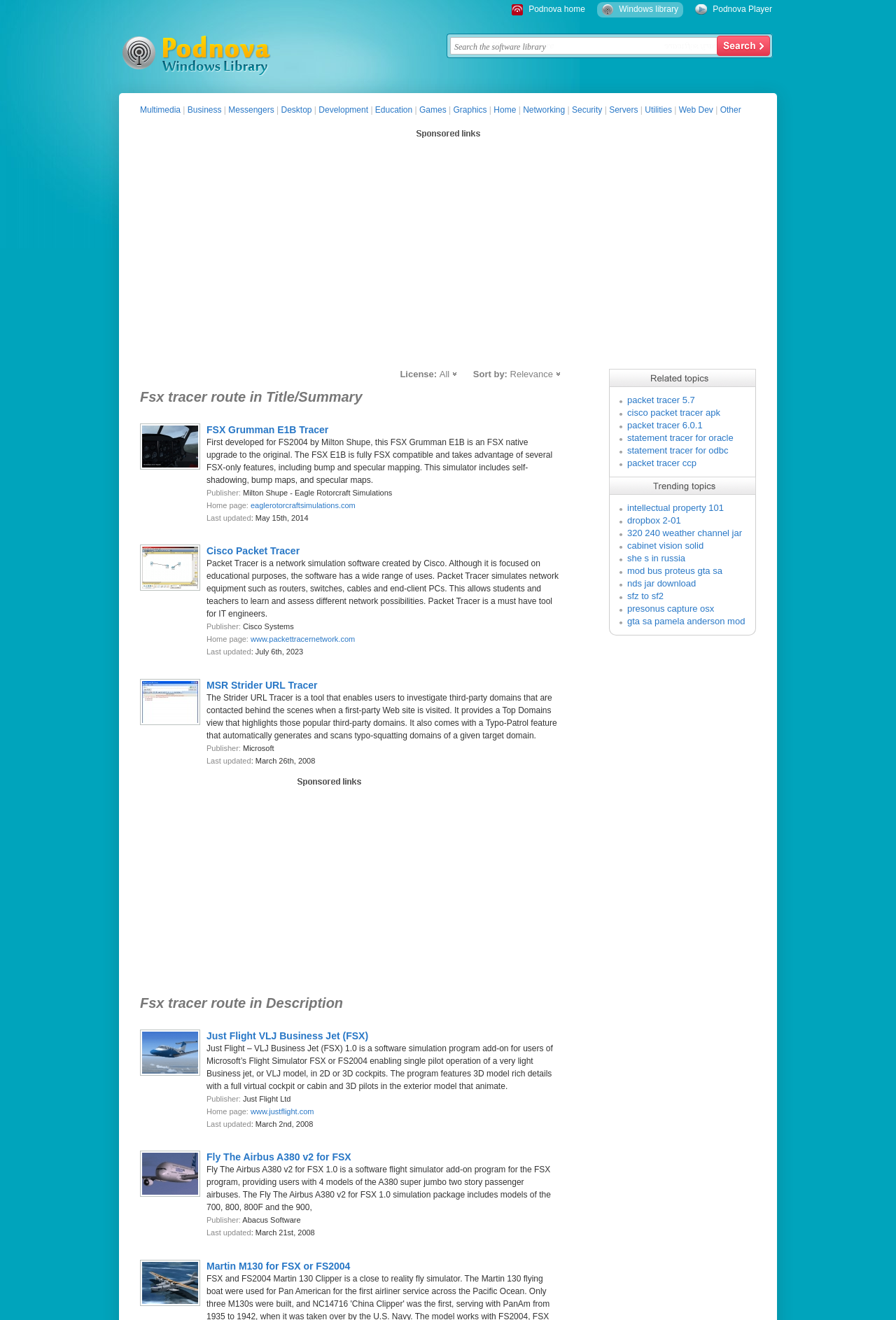Respond to the following question with a brief word or phrase:
What is the publisher of FSX Grumman E1B Tracer?

Milton Shupe - Eagle Rotorcraft Simulations